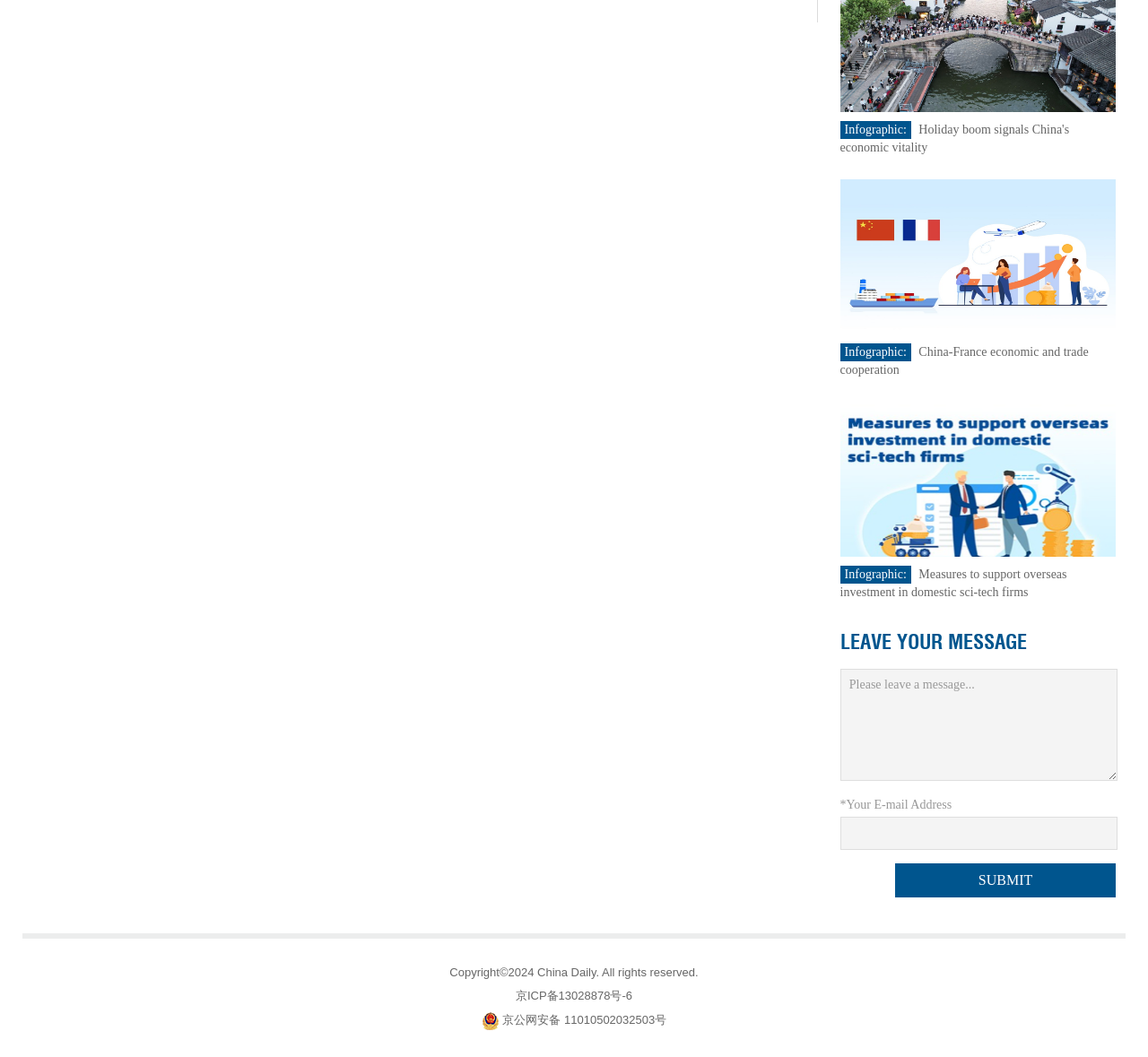How many infographics are on this page?
Please utilize the information in the image to give a detailed response to the question.

I counted the number of 'Infographic:' StaticText elements on the page, which are 3, indicating that there are 3 infographics on this page.